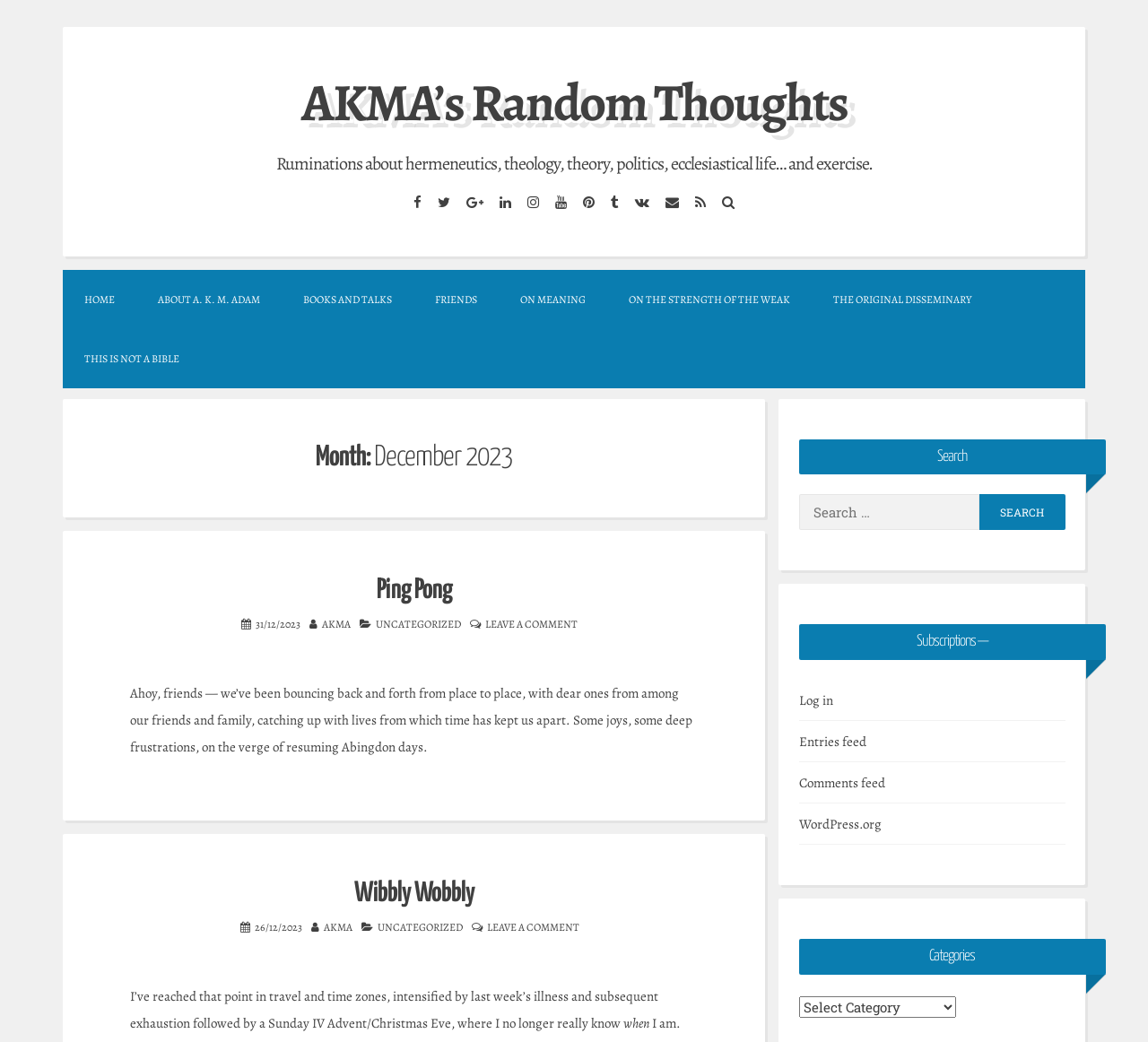What is the name of the blog?
Can you give a detailed and elaborate answer to the question?

I determined the answer by looking at the title of the webpage, which is 'December 2023 – AKMA’s Random Thoughts'. The title suggests that the blog is called 'AKMA’s Random Thoughts'.